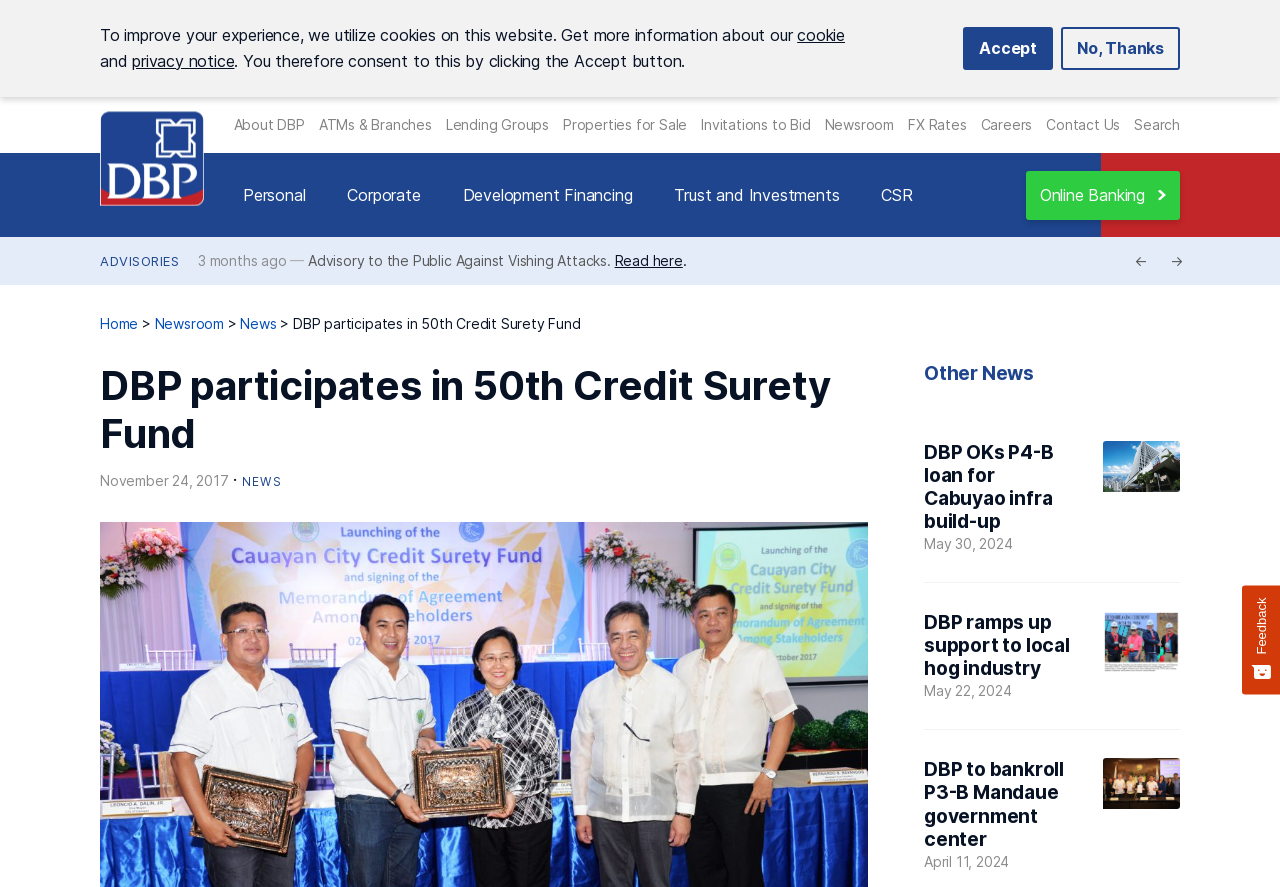What is the purpose of the Credit Surety Fund?
Answer with a single word or short phrase according to what you see in the image.

To help improve access to credit of MSMEs